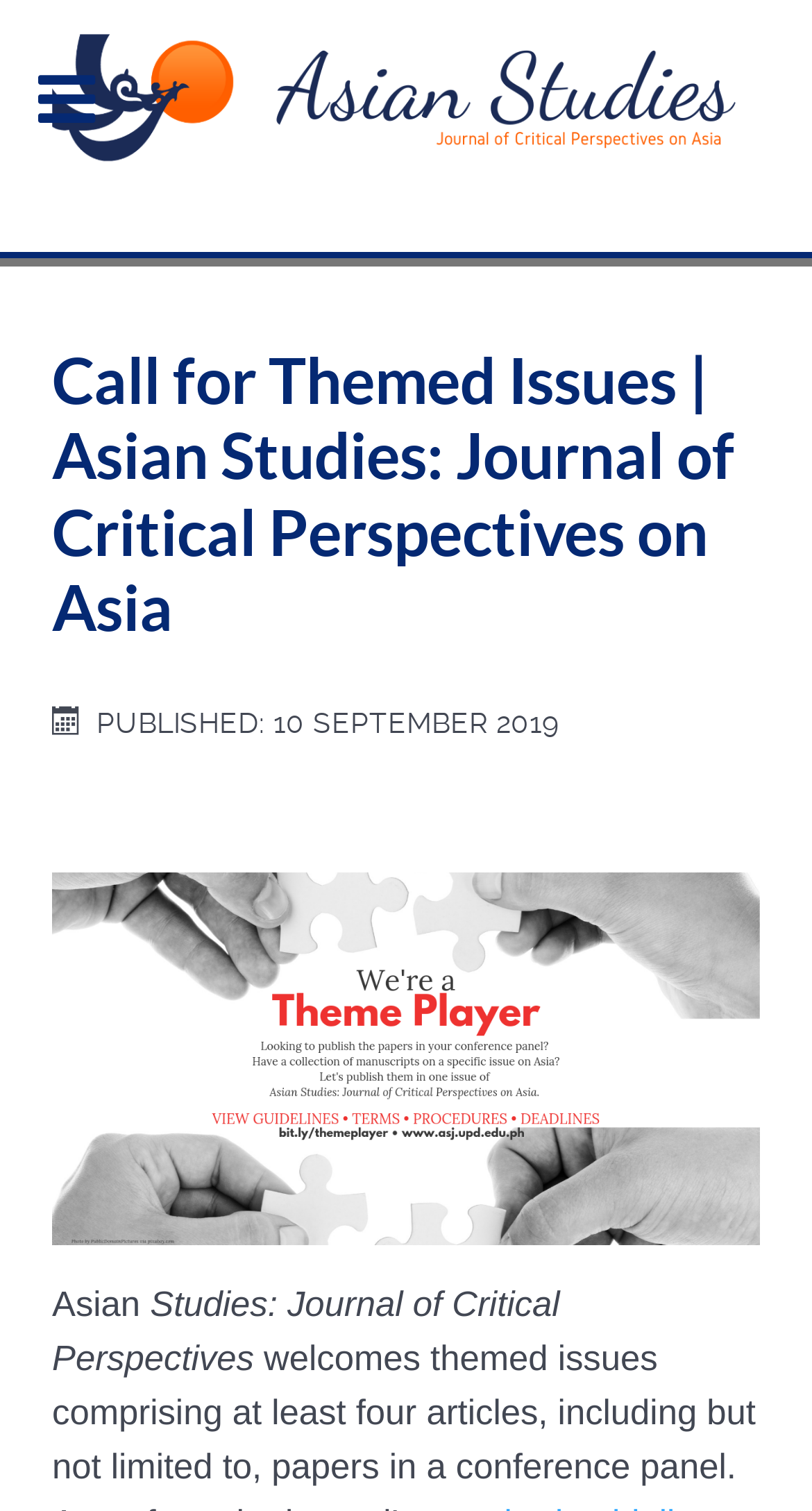Is the webpage related to academic studies?
Look at the image and answer the question using a single word or phrase.

Yes